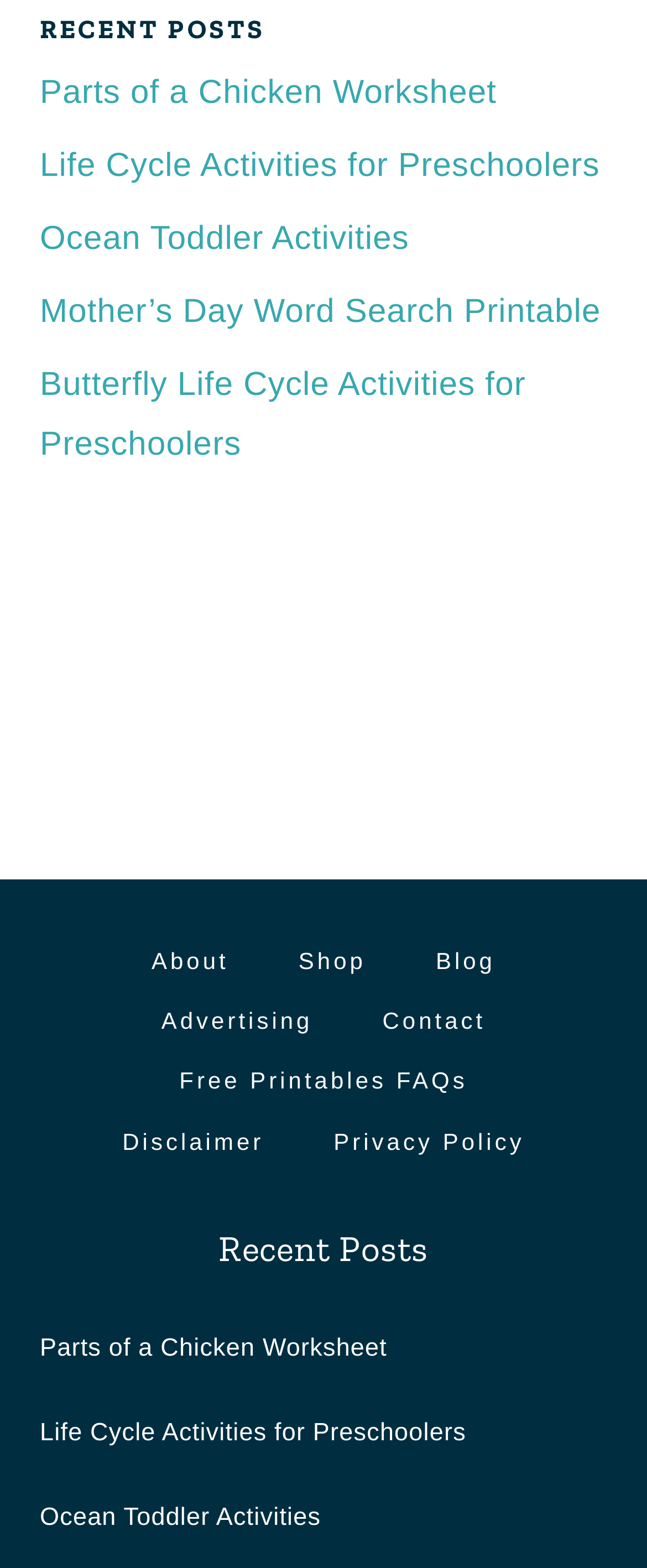Can you specify the bounding box coordinates for the region that should be clicked to fulfill this instruction: "contact the website".

[0.537, 0.631, 0.804, 0.67]